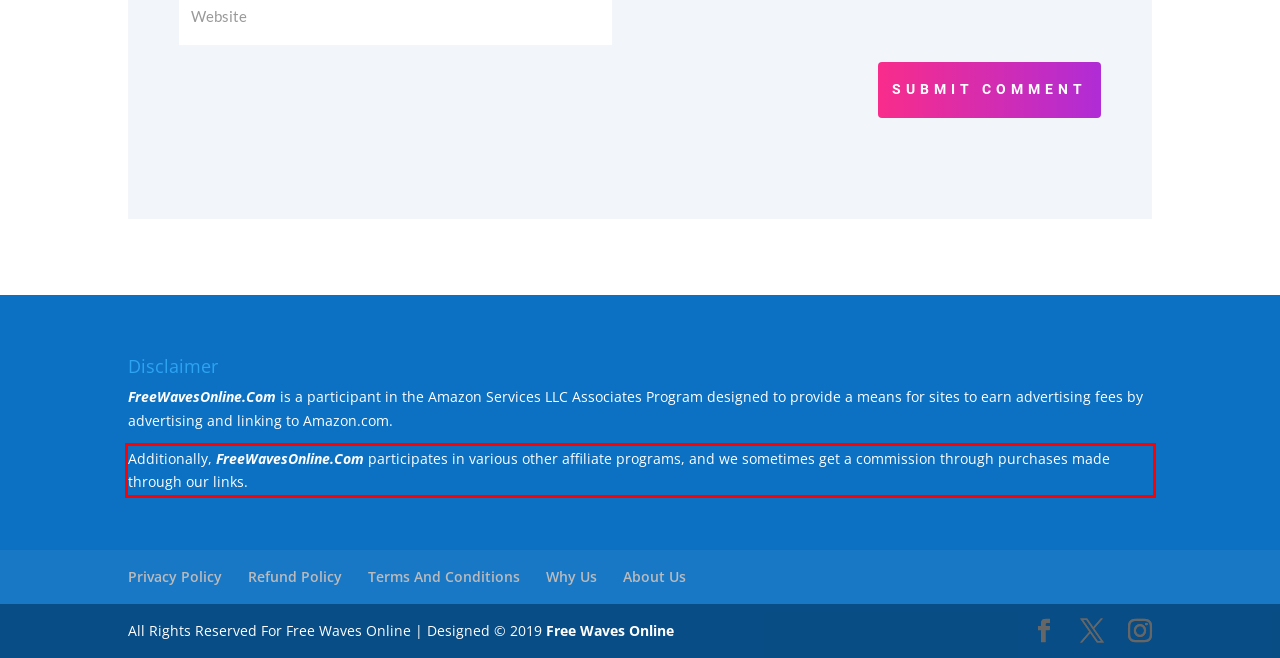Please examine the webpage screenshot containing a red bounding box and use OCR to recognize and output the text inside the red bounding box.

Additionally, FreeWavesOnline.Com participates in various other affiliate programs, and we sometimes get a commission through purchases made through our links.